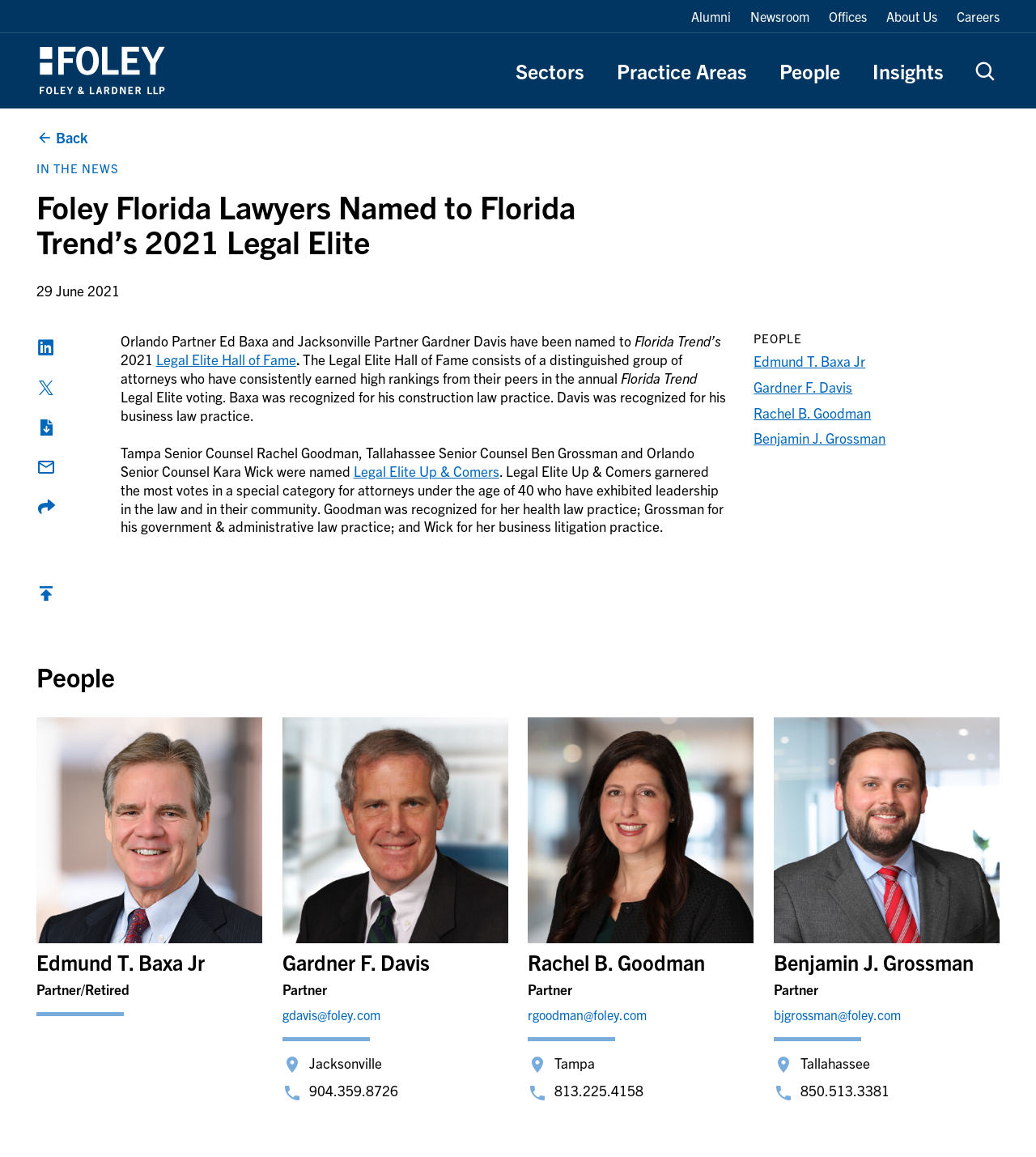How many lawyers are named to Florida Trend's 2021 Legal Elite?
Using the picture, provide a one-word or short phrase answer.

5